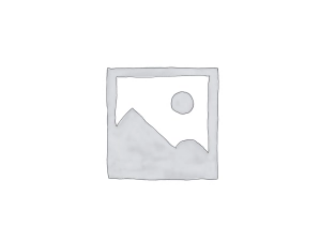What type of product is associated with the image?
Look at the image and answer with only one word or phrase.

Industrial electronic circuit board